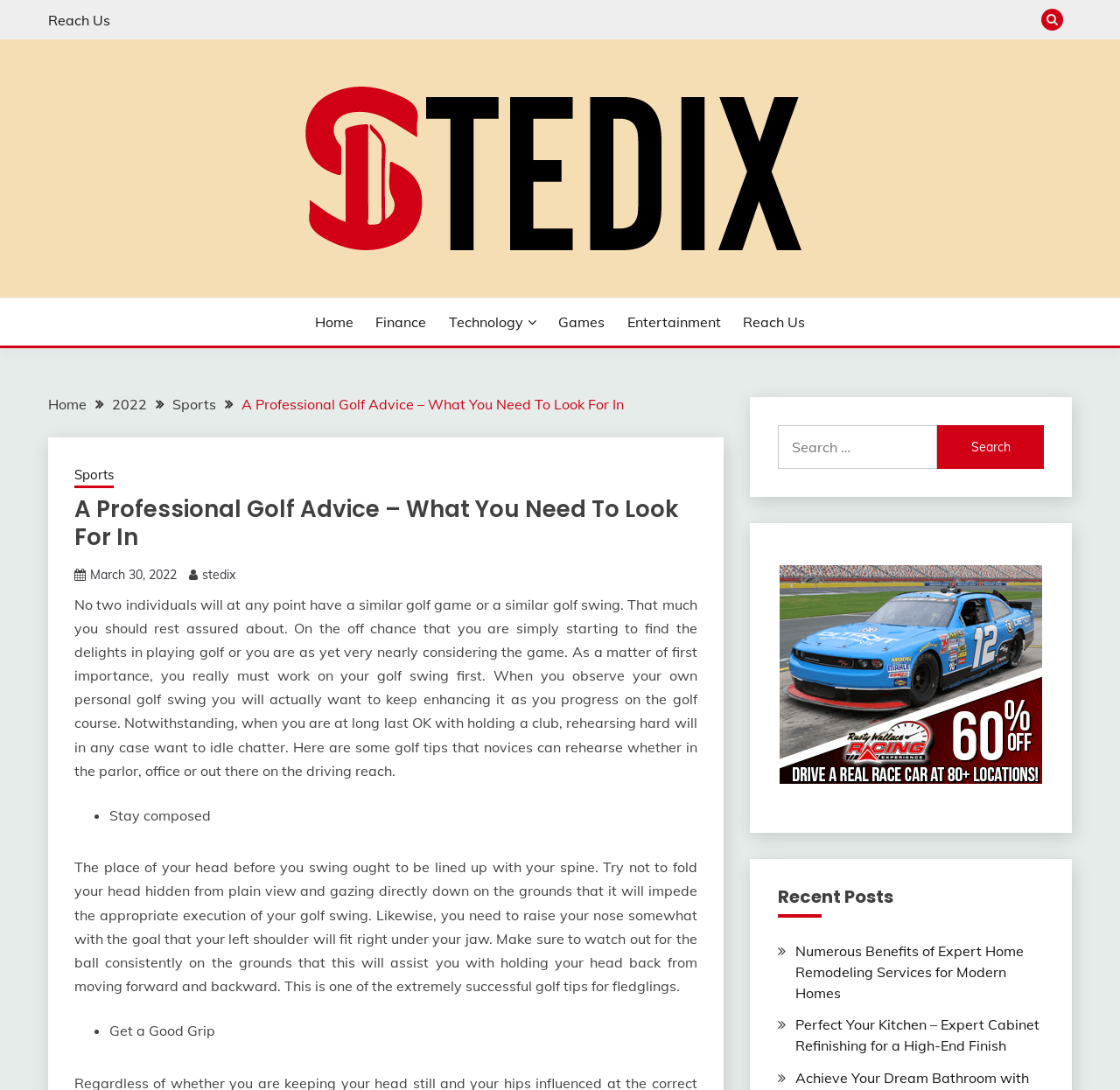What is the purpose of the search box?
Refer to the image and provide a one-word or short phrase answer.

To search the website